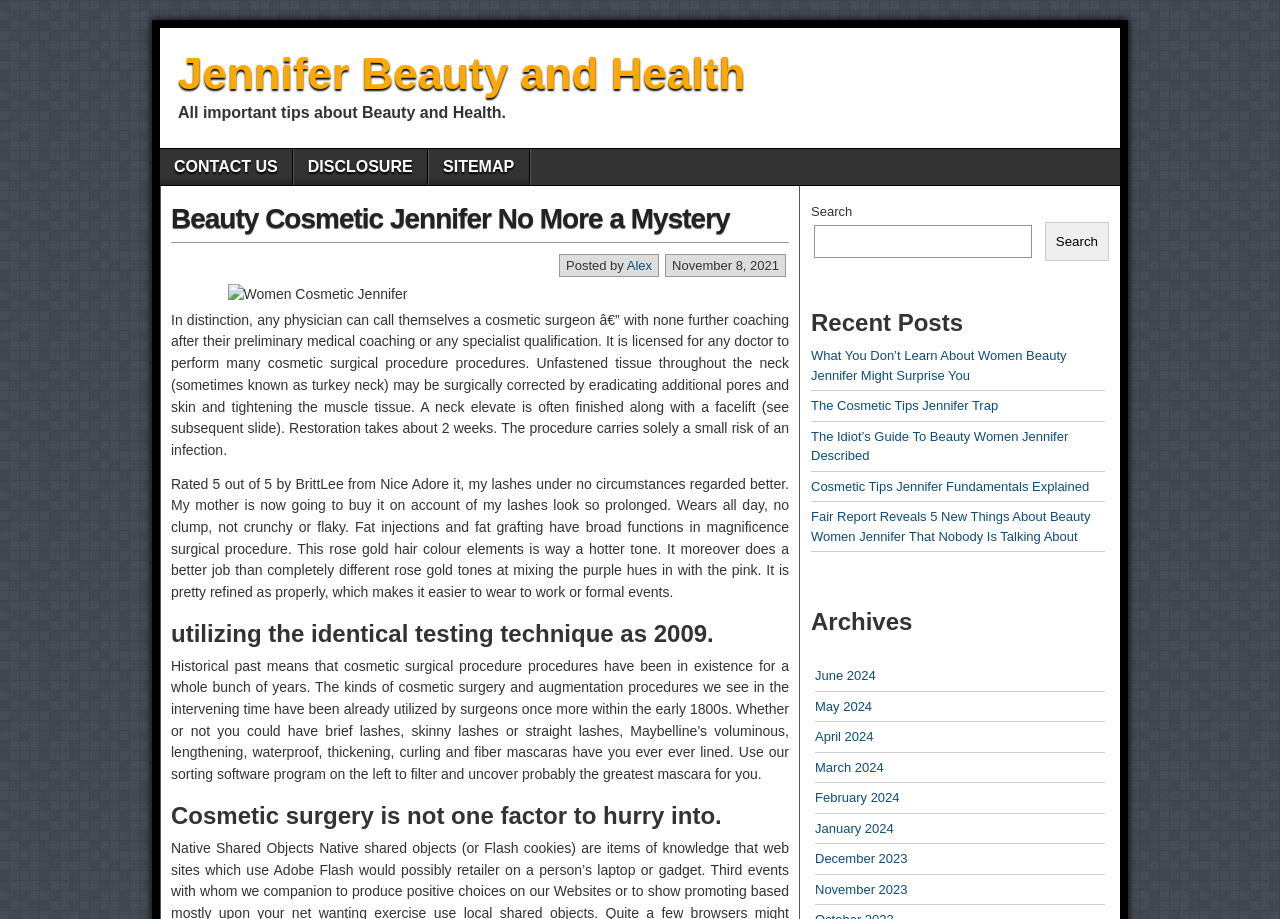Given the element description February 2024, specify the bounding box coordinates of the corresponding UI element in the format (top-left x, top-left y, bottom-right x, bottom-right y). All values must be between 0 and 1.

[0.637, 0.86, 0.703, 0.876]